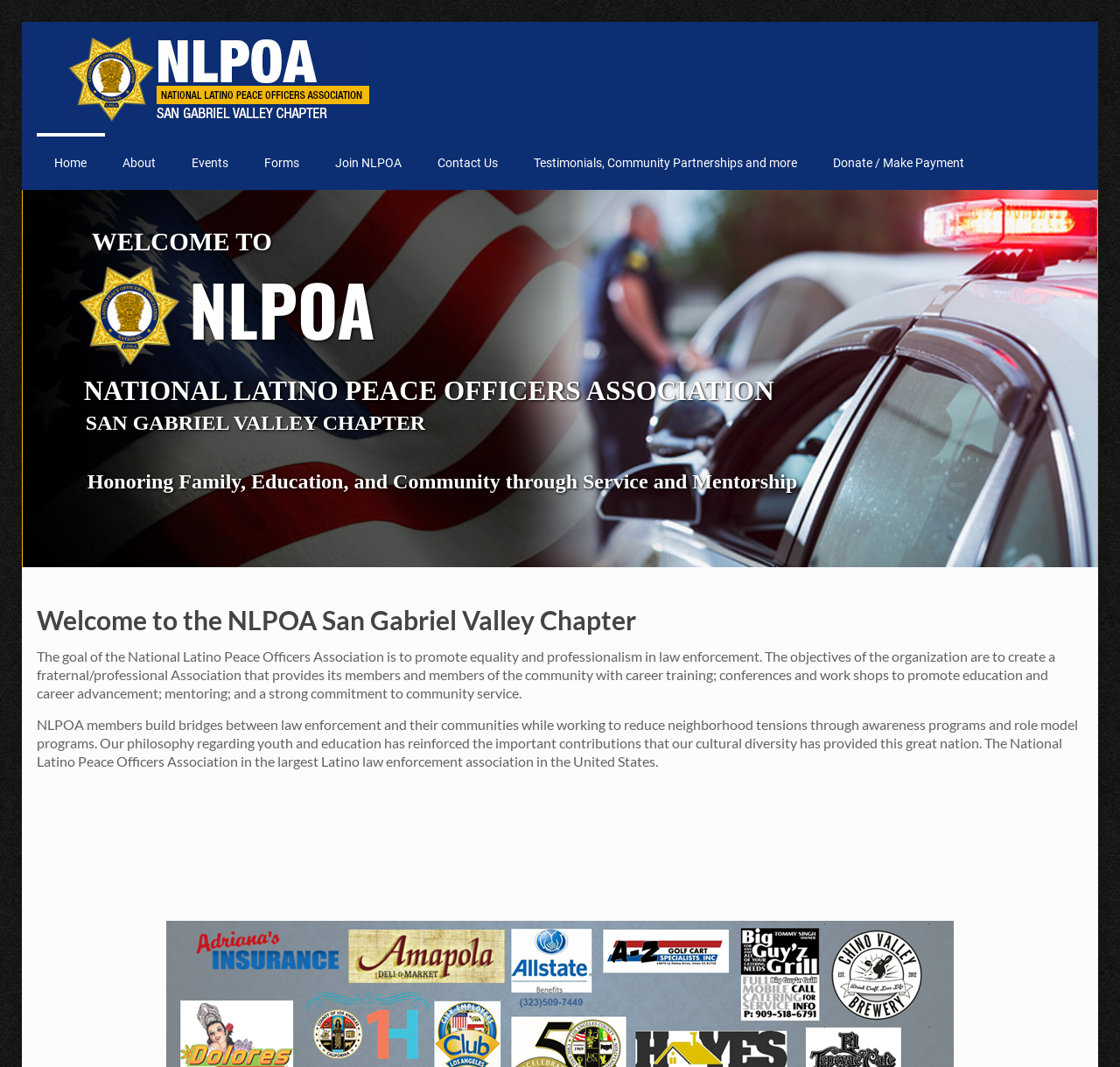Determine the bounding box coordinates of the clickable element to achieve the following action: 'View the About page'. Provide the coordinates as four float values between 0 and 1, formatted as [left, top, right, bottom].

[0.094, 0.128, 0.155, 0.177]